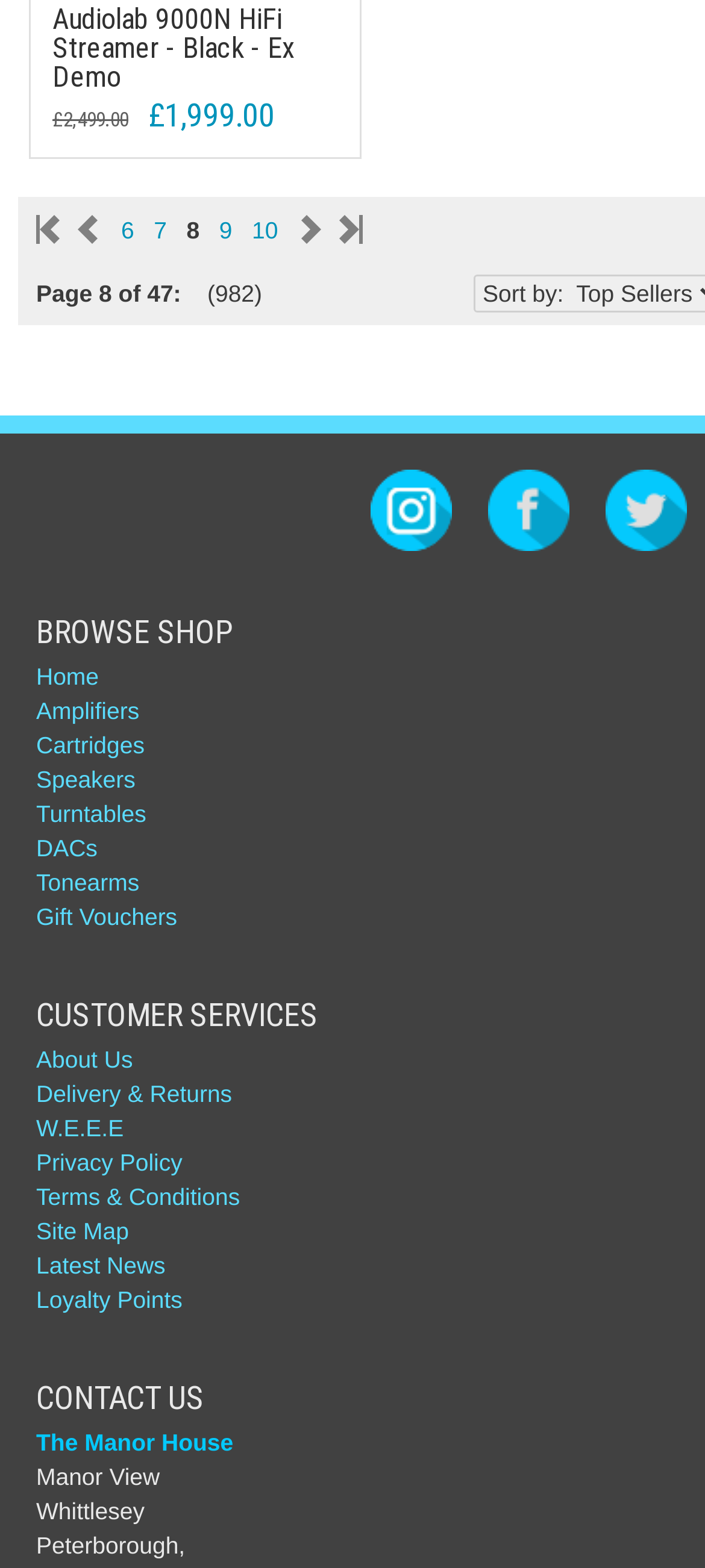Give a one-word or short phrase answer to this question: 
What is the name of the company's location?

The Manor House